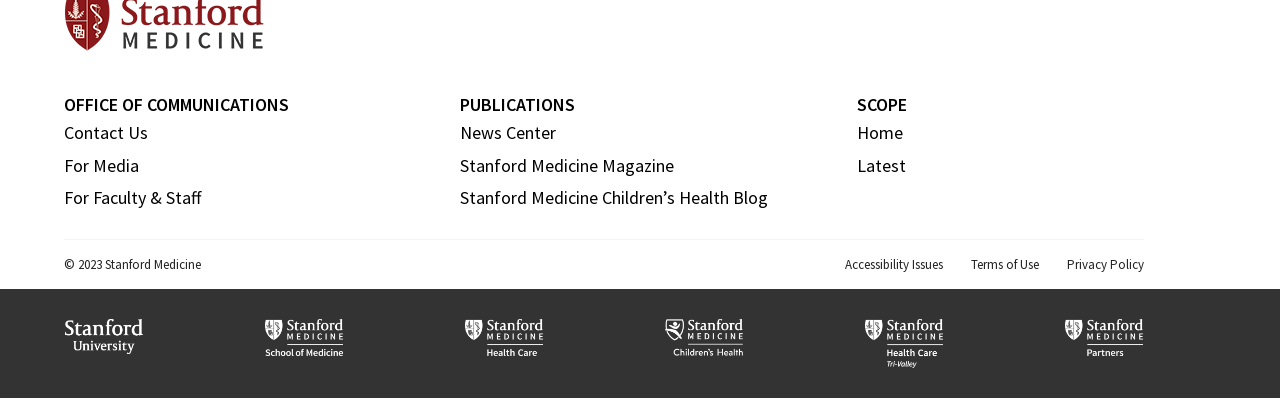Determine the bounding box coordinates for the region that must be clicked to execute the following instruction: "Visit News Center".

[0.36, 0.305, 0.435, 0.363]